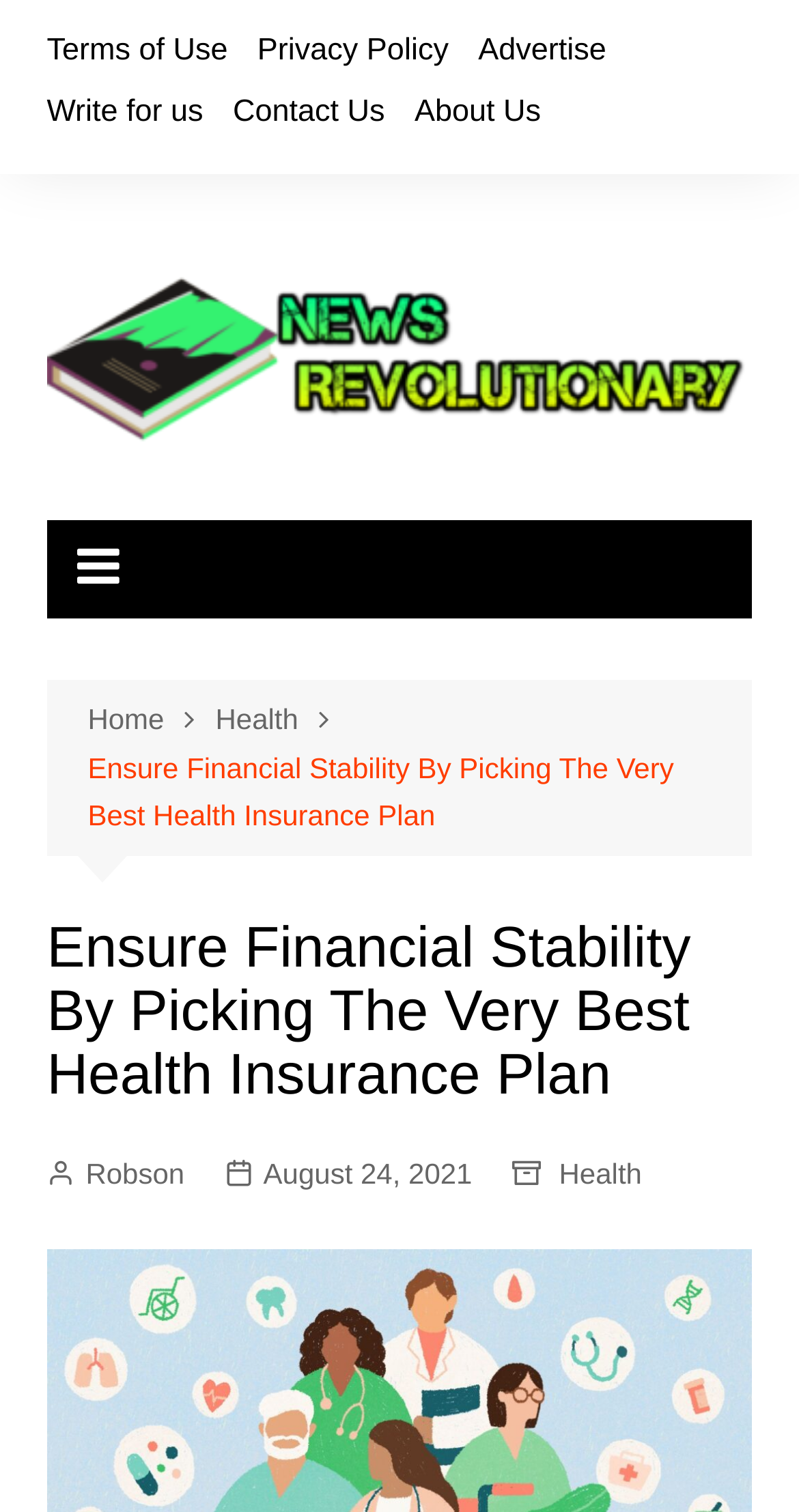Identify and provide the bounding box coordinates of the UI element described: "Health". The coordinates should be formatted as [left, top, right, bottom], with each number being a float between 0 and 1.

[0.7, 0.761, 0.803, 0.791]